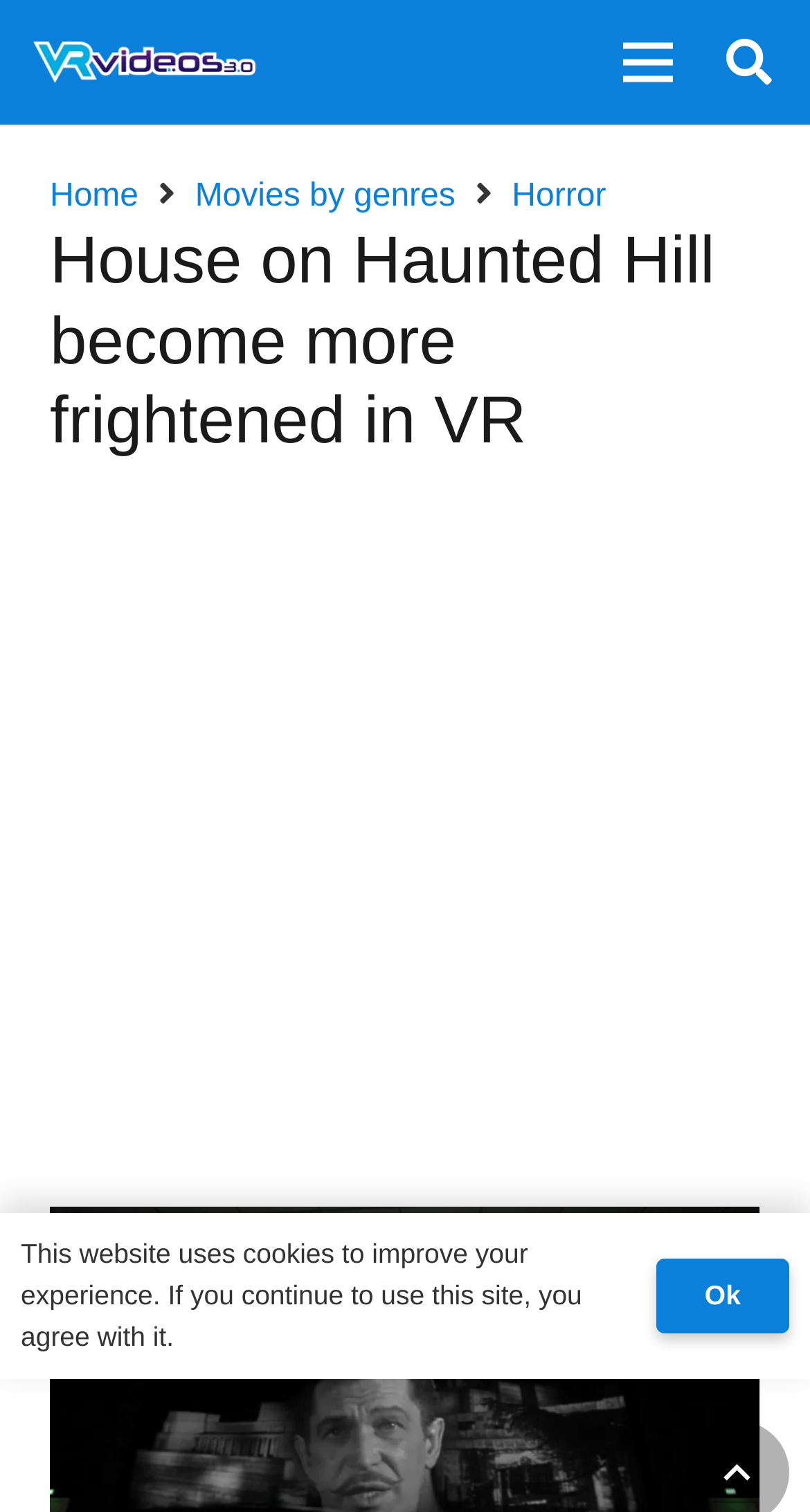What type of film is the webpage about?
Refer to the image and provide a one-word or short phrase answer.

Horror film